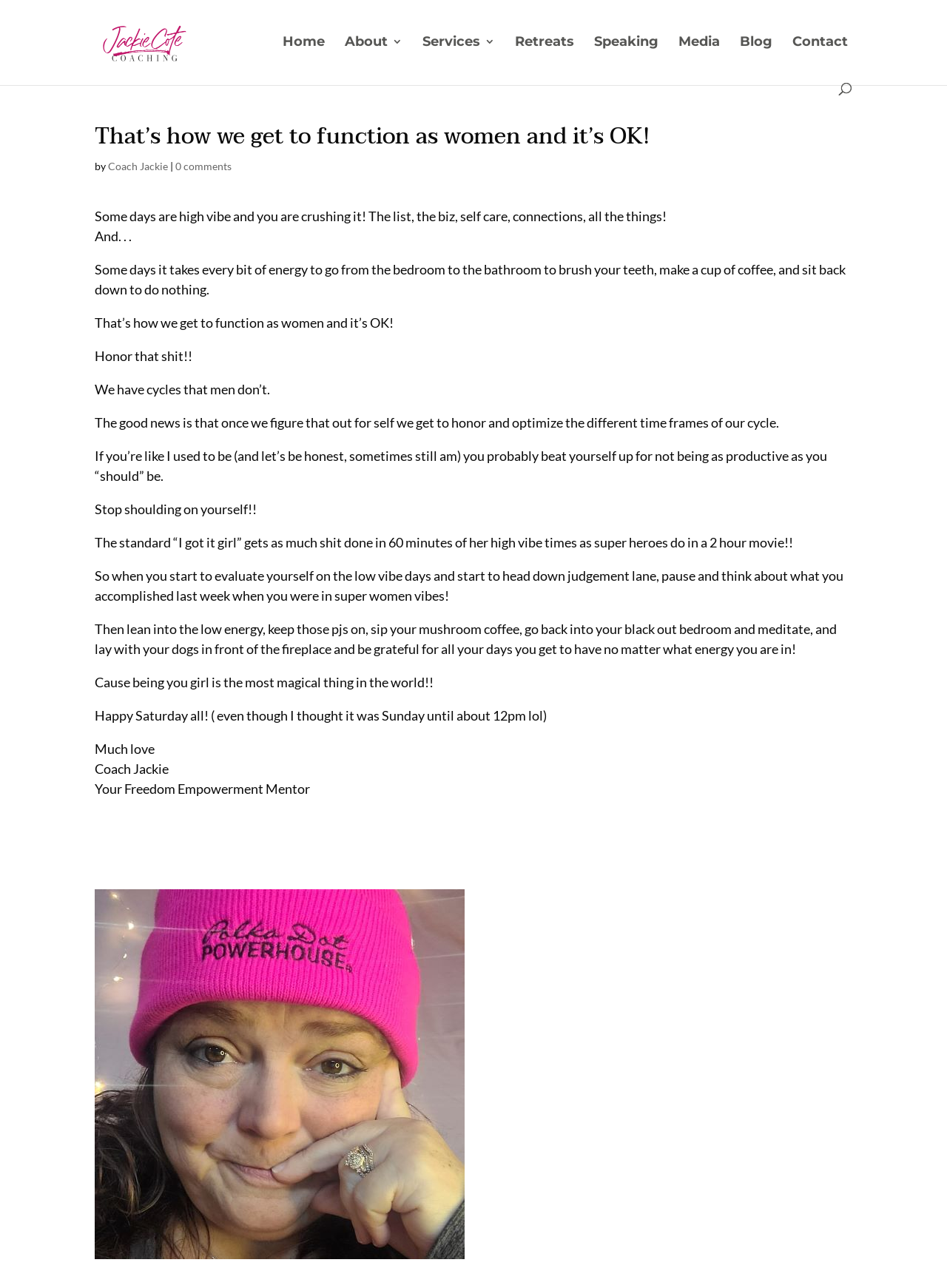Determine the primary headline of the webpage.

That’s how we get to function as women and it’s OK!